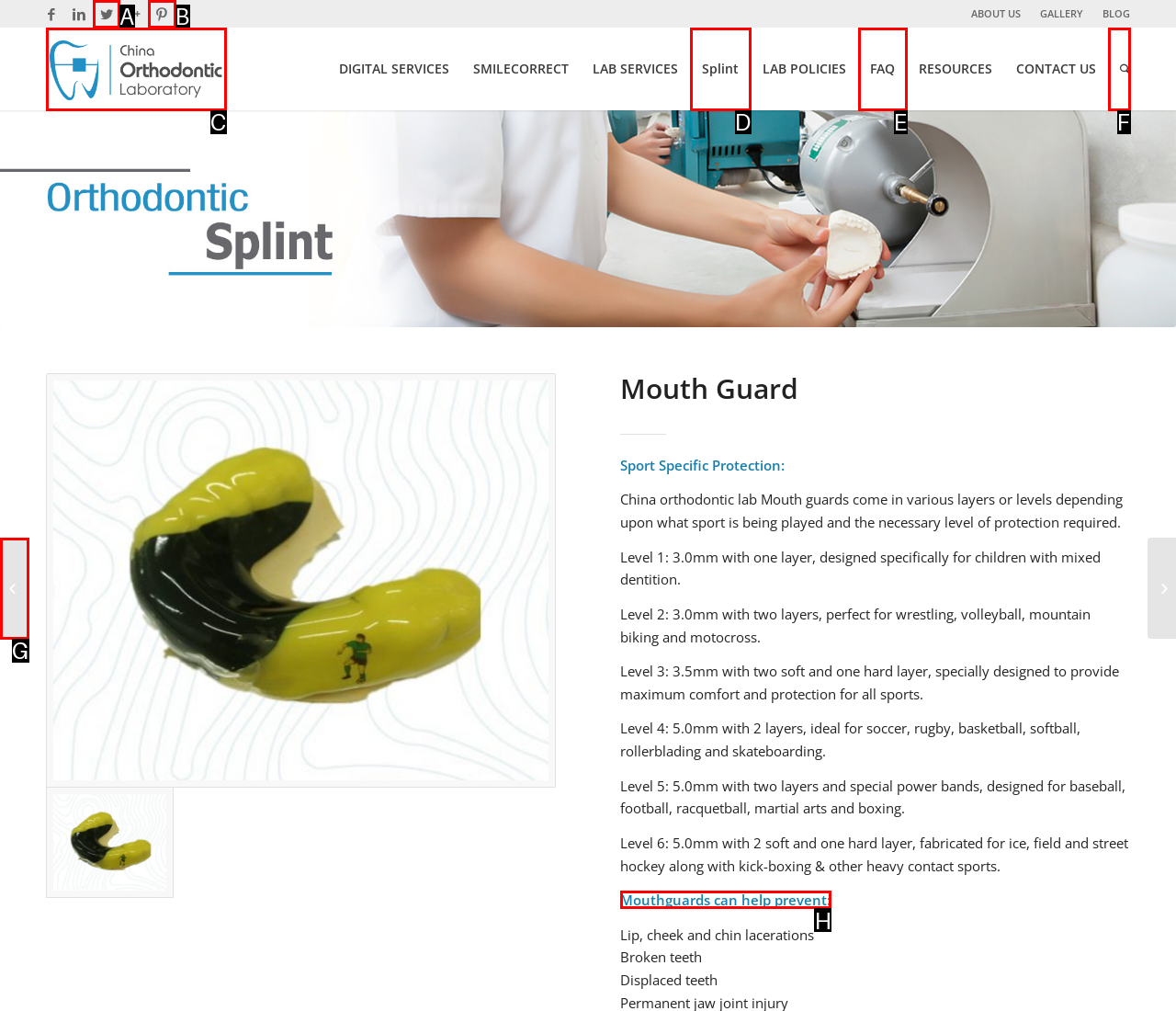Select the HTML element that should be clicked to accomplish the task: Read about Mouthguards can help prevent Reply with the corresponding letter of the option.

H